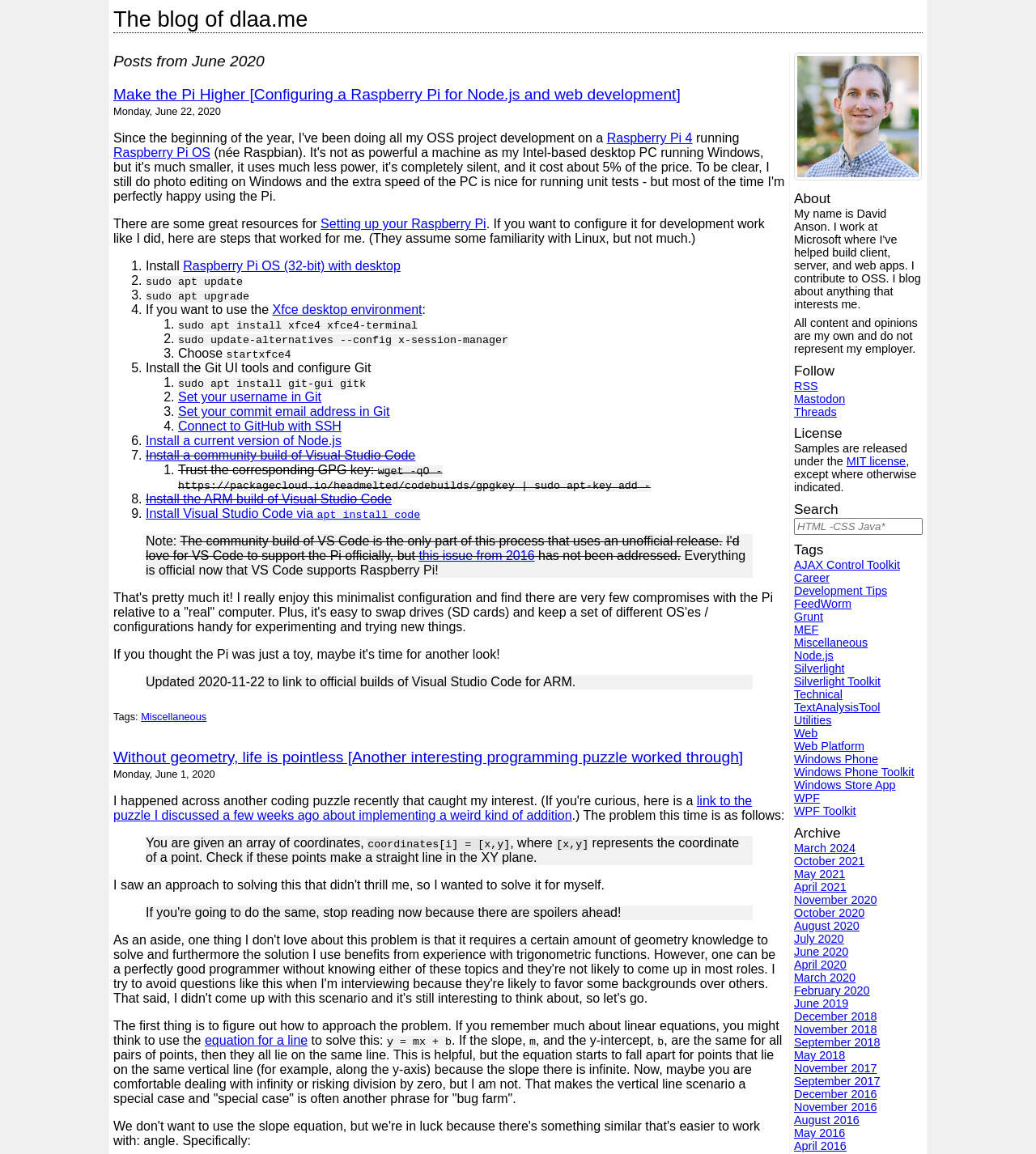From the webpage screenshot, identify the region described by parent_node: What Is Intuition. Provide the bounding box coordinates as (top-left x, top-left y, bottom-right x, bottom-right y), with each value being a floating point number between 0 and 1.

None